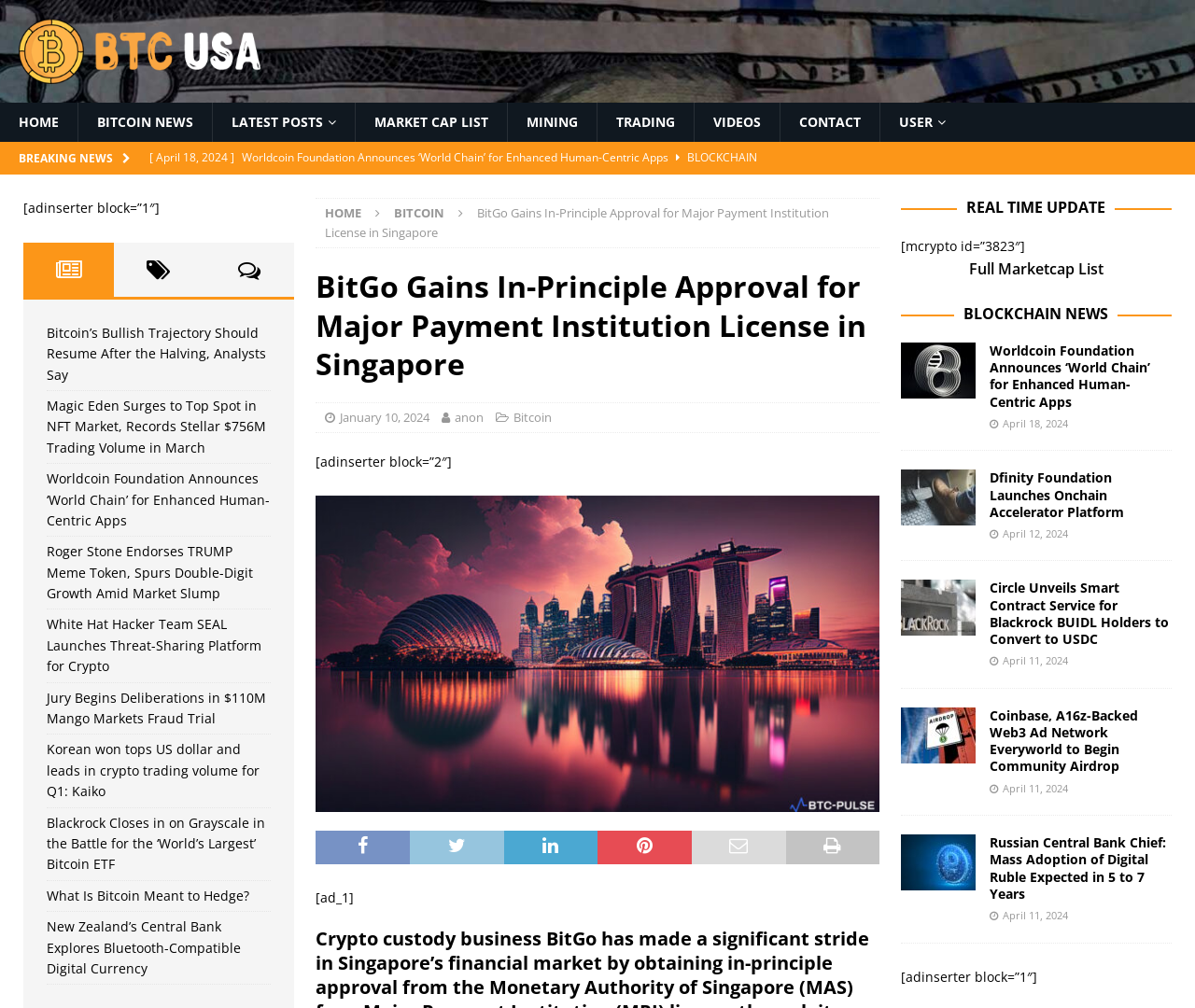Locate the bounding box coordinates of the clickable element to fulfill the following instruction: "View the article about BitGo's achievement in obtaining in-principle MPI license approval in Singapore". Provide the coordinates as four float numbers between 0 and 1 in the format [left, top, right, bottom].

[0.272, 0.203, 0.694, 0.239]